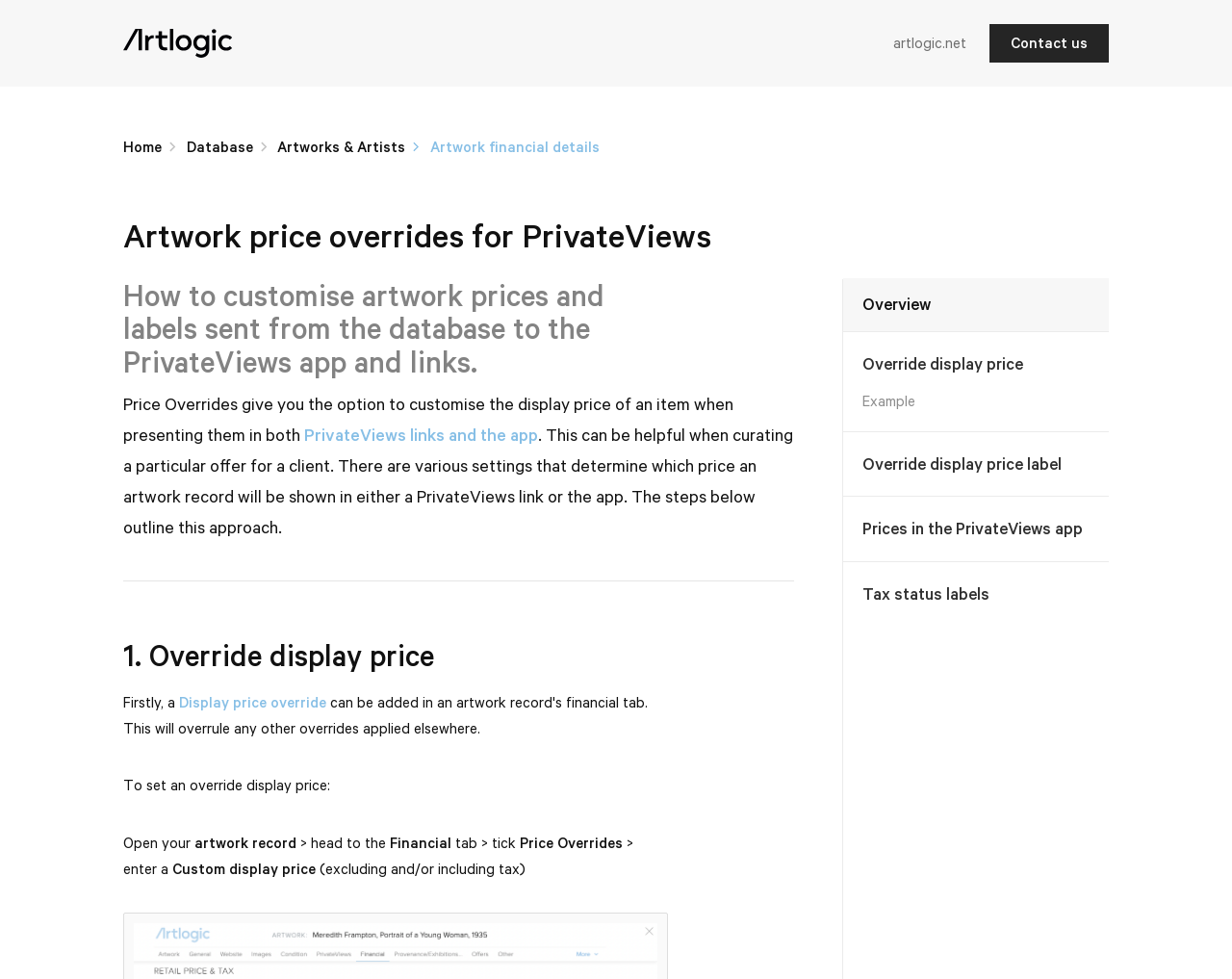Provide the bounding box coordinates of the section that needs to be clicked to accomplish the following instruction: "Learn about Price Overrides."

[0.247, 0.434, 0.437, 0.454]